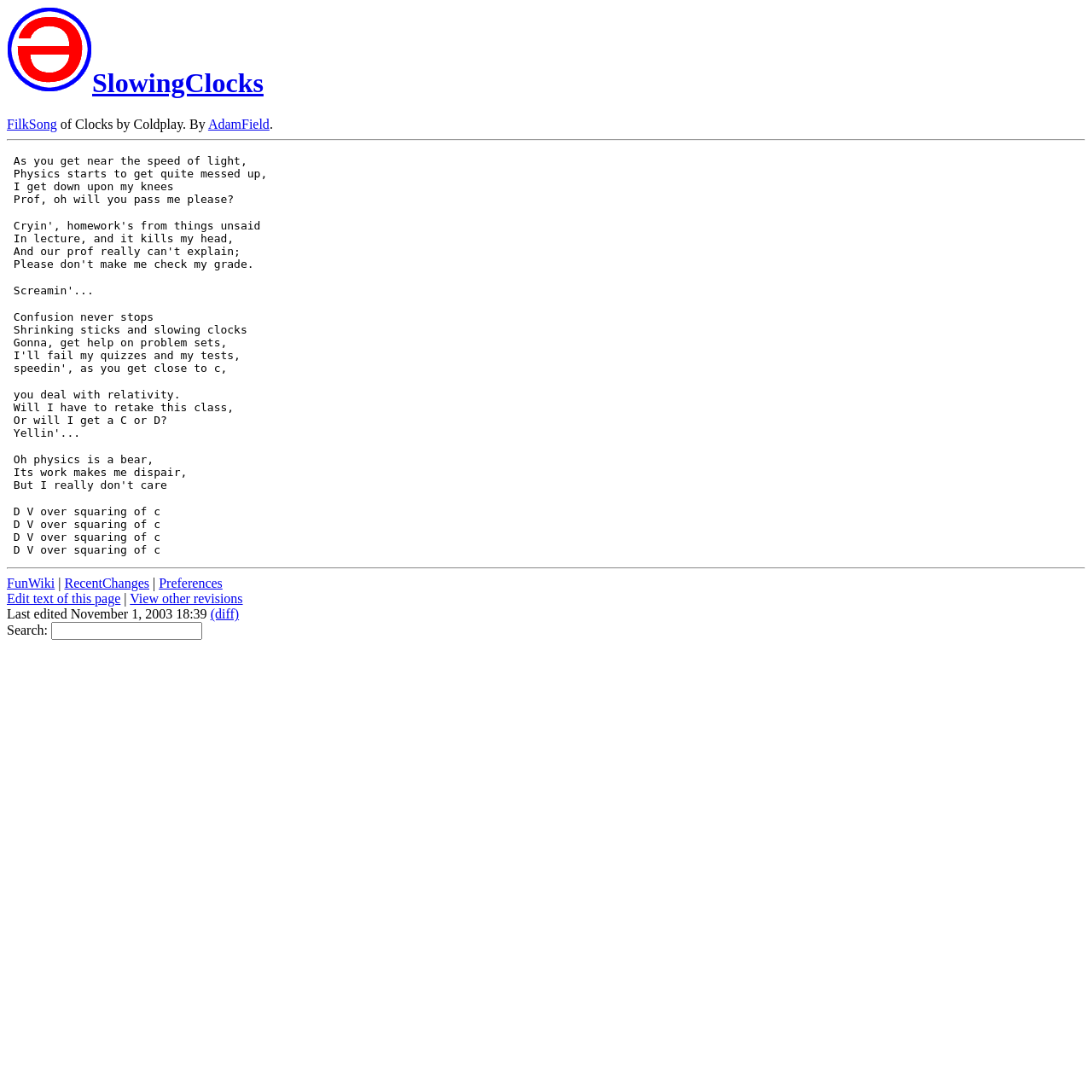Present a detailed account of what is displayed on the webpage.

The webpage is about "SlowingClocks" on FunWiki. At the top, there is a heading with a link to "Home" and a link to "SlowingClocks". The "Home" link has an associated image. Below the heading, there is a link to "FilkSong" and a static text that reads "of Clocks by Coldplay. By". Next to the static text, there is a link to "AdamField". 

A horizontal separator line is located below these elements. Under the separator, there is a block of static text that appears to be a song lyrics, which mentions physics and getting near the speed of light. Below the song lyrics, there is another block of static text that contains mathematical formulas, including "D V over squaring of c" repeated four times.

Another horizontal separator line is located below the mathematical formulas. Under the separator, there are several links, including "FunWiki", "RecentChanges", "Preferences", and "Edit text of this page". These links are separated by vertical lines. 

Below these links, there is a link to "View other revisions" and a static text that shows the last edited date and time, which is November 1, 2003, 18:39. A link to "(diff)" is located next to the last edited date and time. 

At the bottom, there is a search box with a label "Search:" and a textbox where users can input their search queries.